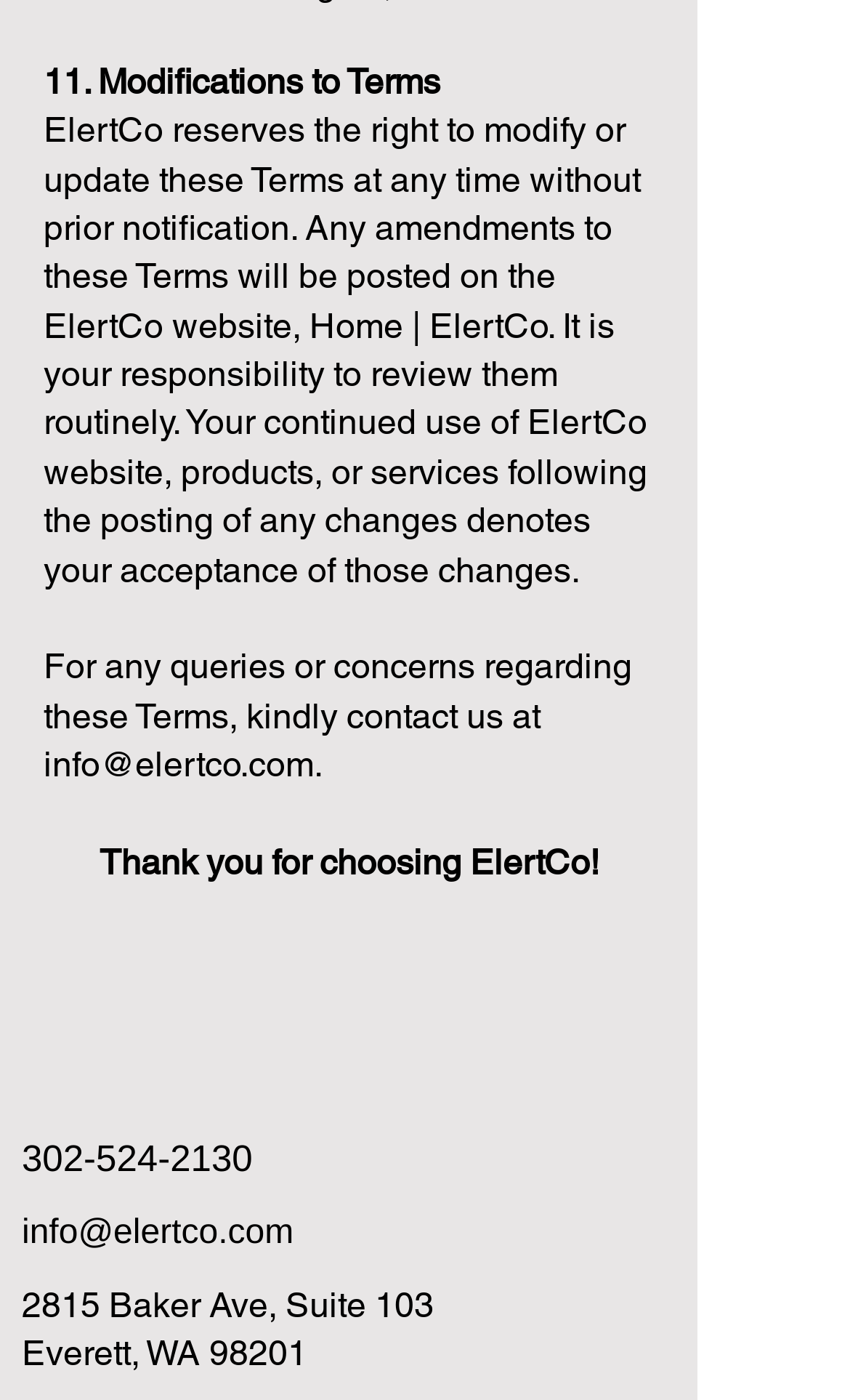Given the webpage screenshot, identify the bounding box of the UI element that matches this description: "Call Expressway Gutters At".

None